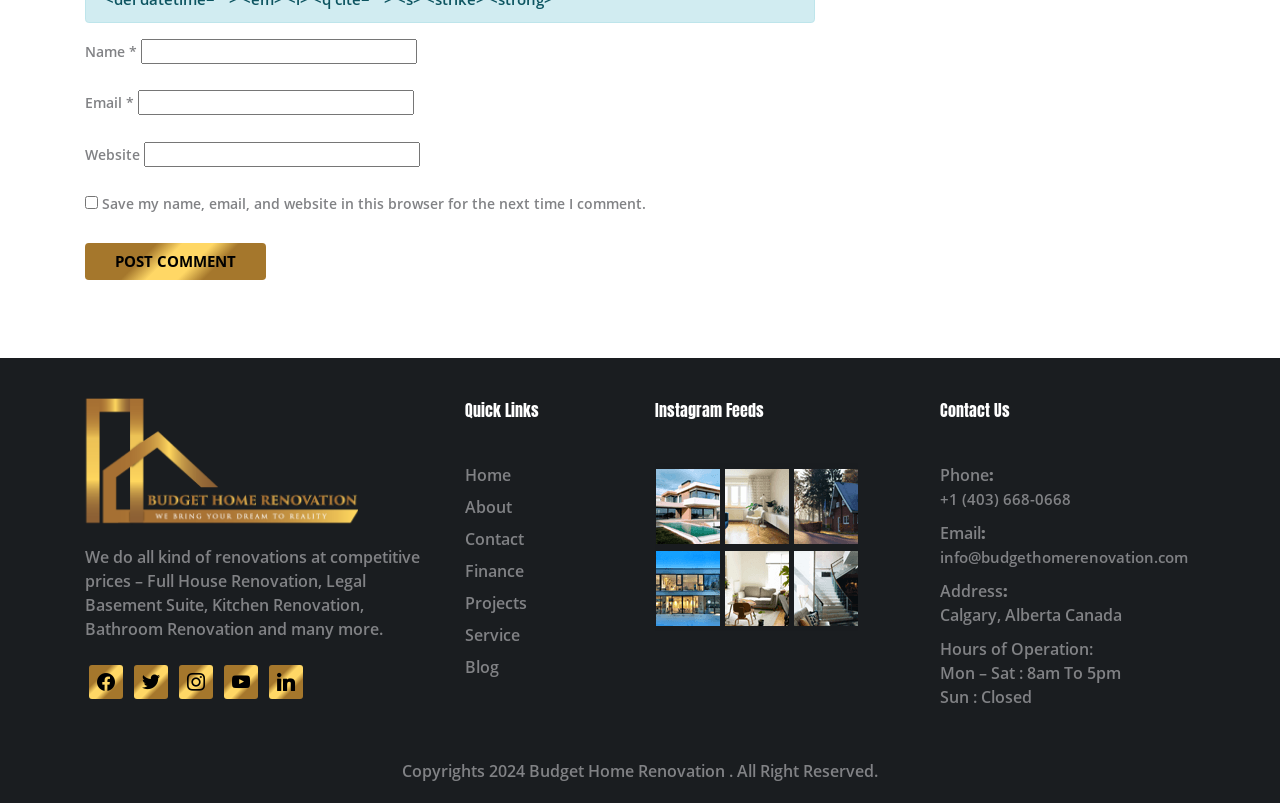Carefully examine the image and provide an in-depth answer to the question: What type of services does the company offer?

I determined the type of services offered by the company by reading the text at the top of the page, which mentions 'Full House Renovation, Legal Basement Suite, Kitchen Renovation, Bathroom Renovation and many more.' This suggests that the company specializes in home renovations.